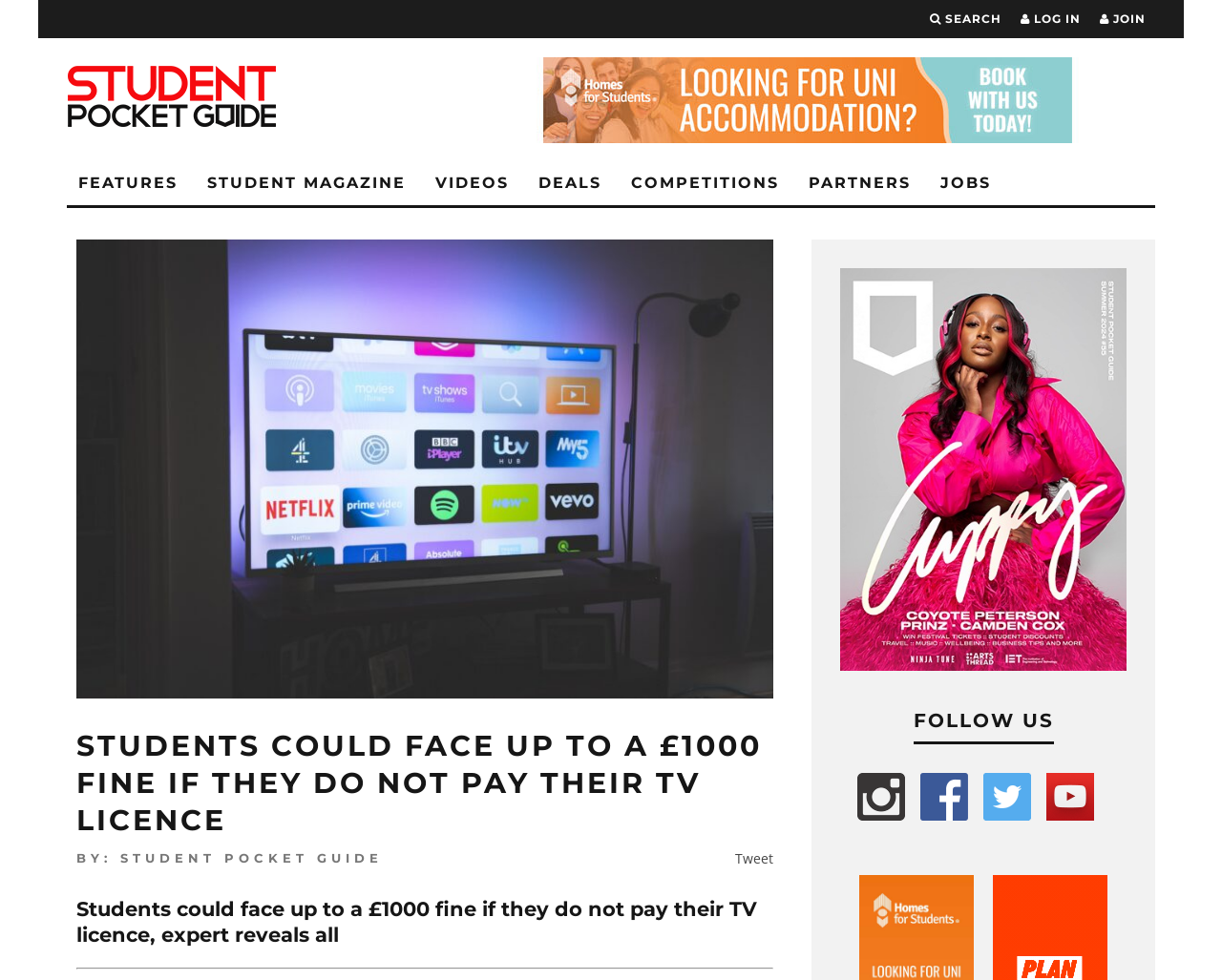Provide your answer in a single word or phrase: 
What is the name of the magazine?

Student Magazine